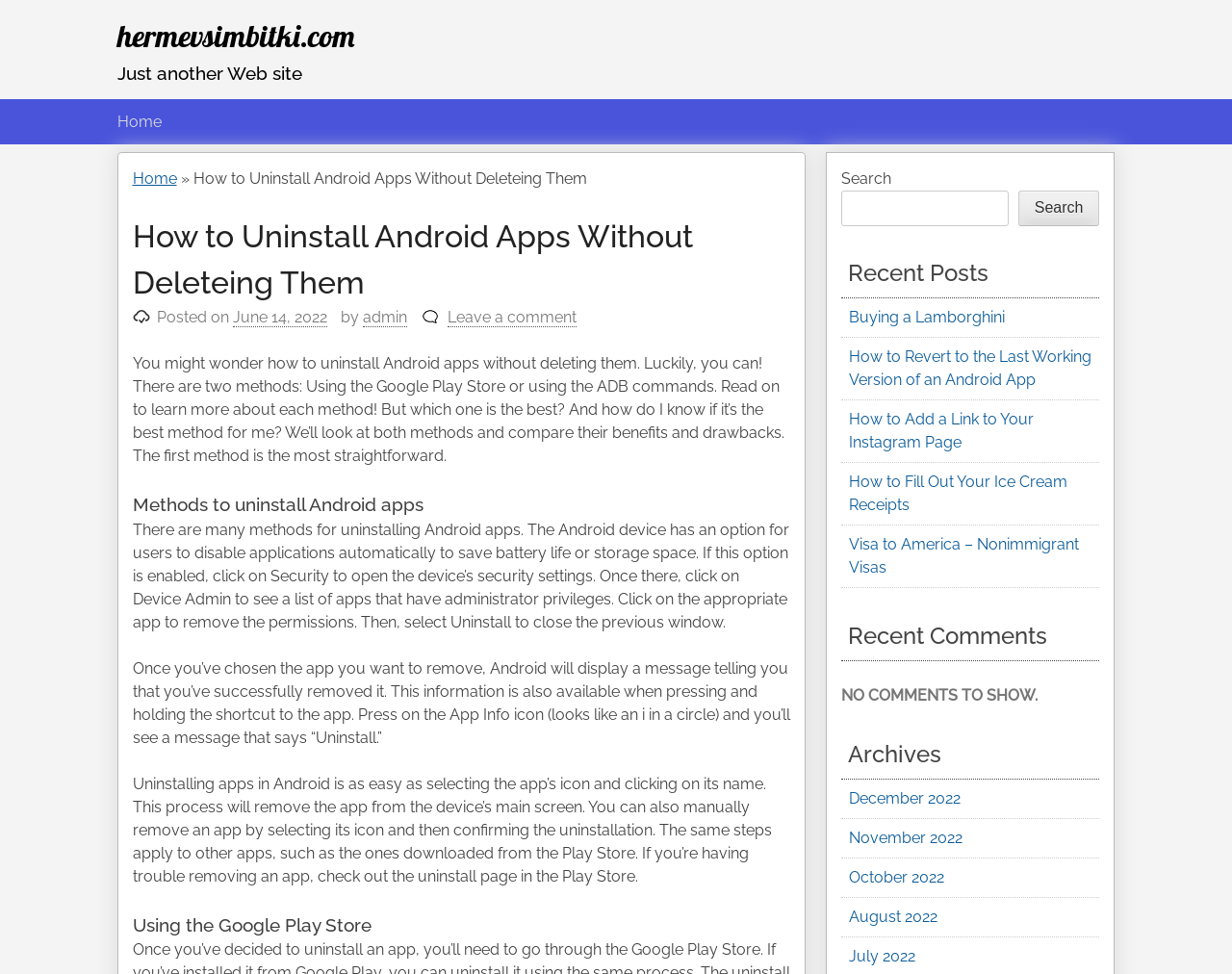Please determine the bounding box coordinates of the clickable area required to carry out the following instruction: "Leave a comment". The coordinates must be four float numbers between 0 and 1, represented as [left, top, right, bottom].

[0.363, 0.316, 0.468, 0.336]